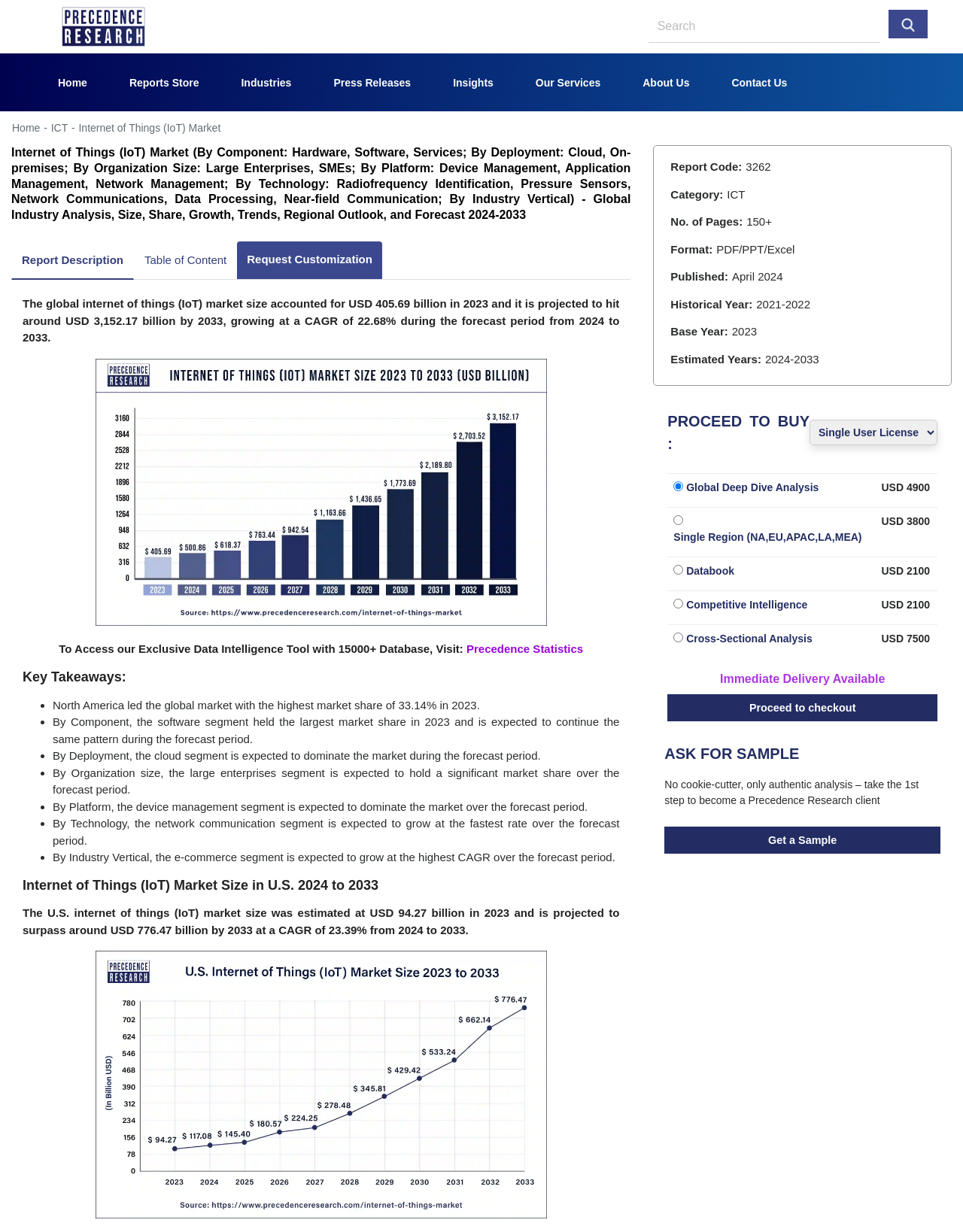Please locate the bounding box coordinates of the element's region that needs to be clicked to follow the instruction: "search". The bounding box coordinates should be provided as four float numbers between 0 and 1, i.e., [left, top, right, bottom].

[0.923, 0.008, 0.963, 0.031]